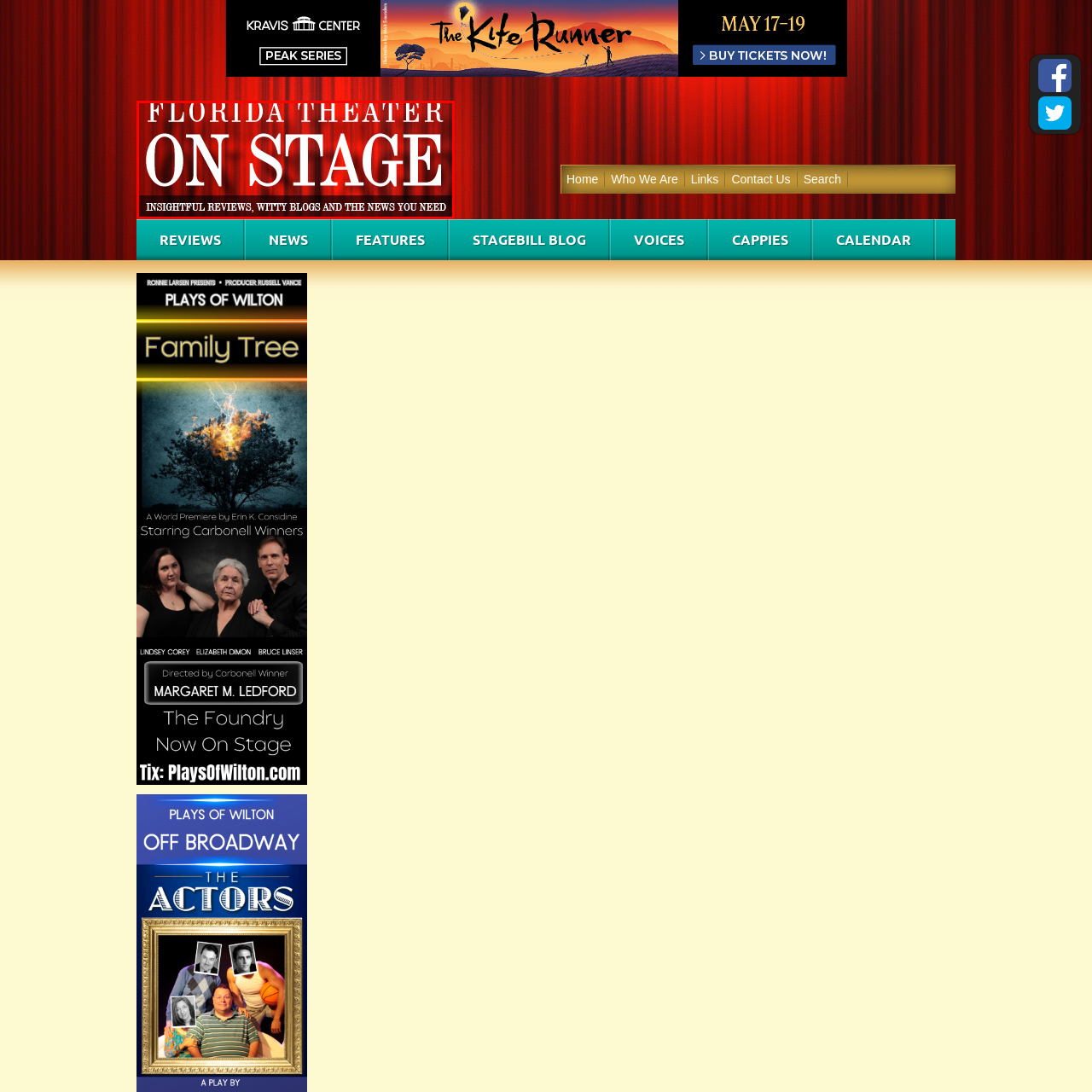Observe the image enclosed by the red rectangle, What is the purpose of the website?
 Give a single word or phrase as your answer.

Provide insights and updates